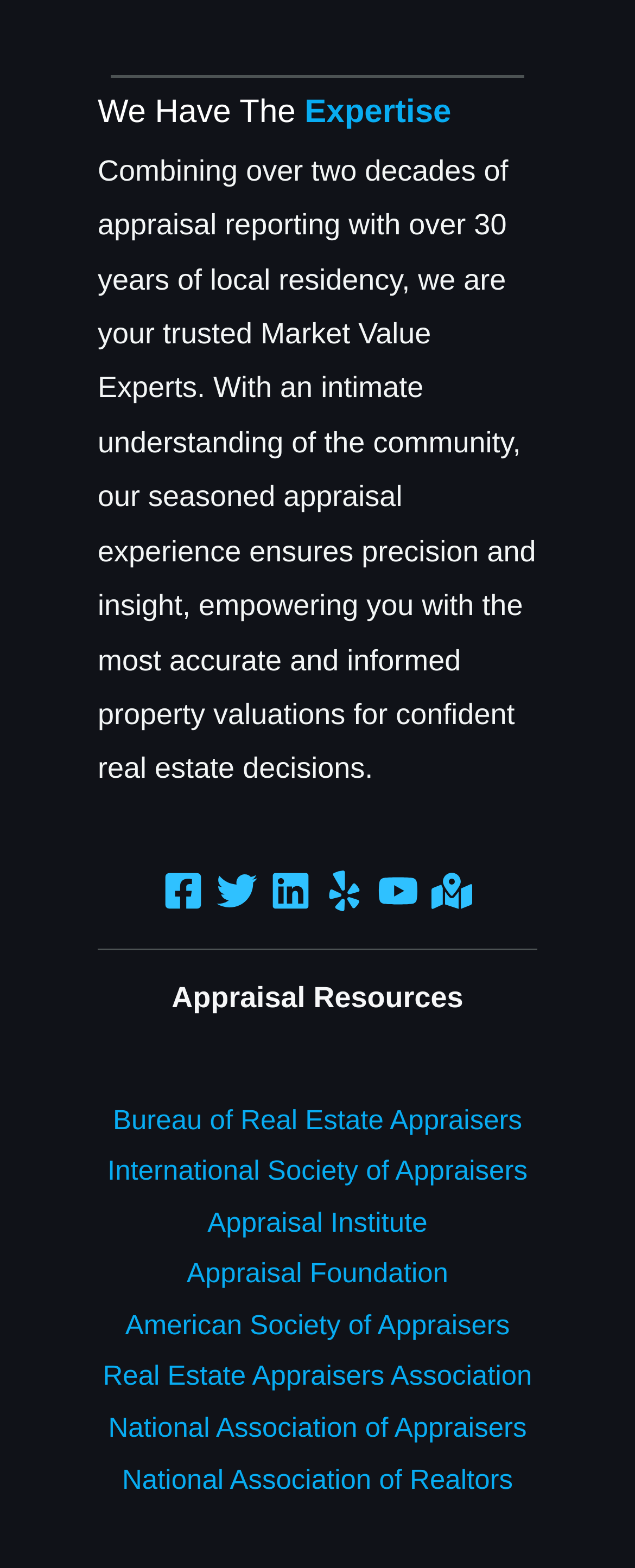Identify the bounding box coordinates necessary to click and complete the given instruction: "Browse Astrology category".

None